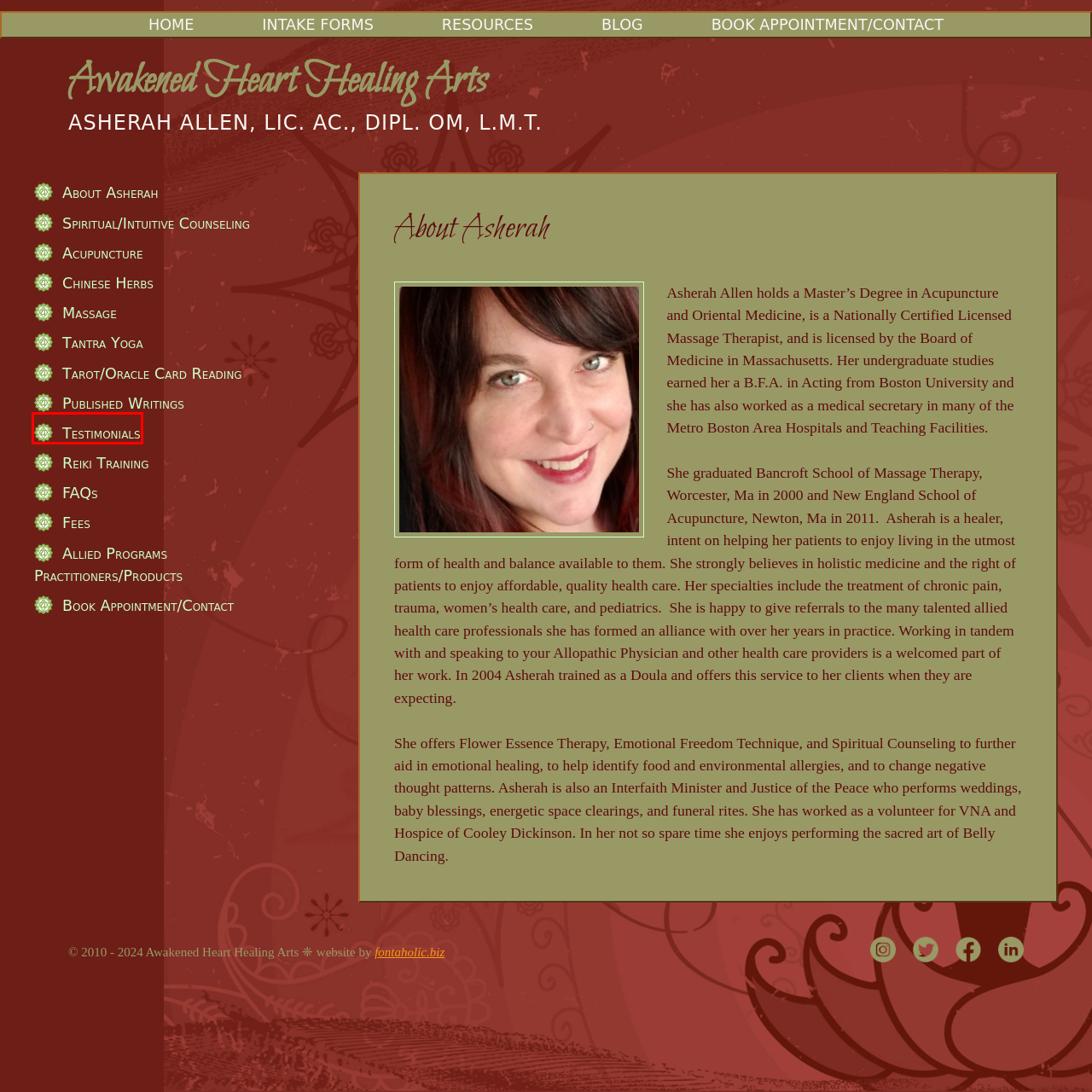Examine the screenshot of the webpage, noting the red bounding box around a UI element. Pick the webpage description that best matches the new page after the element in the red bounding box is clicked. Here are the candidates:
A. The Grief of Healing Codependent Relationships - Awakened Heart Healing Arts
B. Published Writings - Awakened Heart Healing Arts
C. Fees - Awakened Heart Healing Arts
D. Tarot/Oracle Card Reading - Awakened Heart Healing Arts
E. Massage - Awakened Heart Healing Arts
F. Testimonials - Awakened Heart Healing Arts
G. Spiritual/Intuitive Counseling - Awakened Heart Healing Arts
H. Resources - Awakened Heart Healing Arts

F